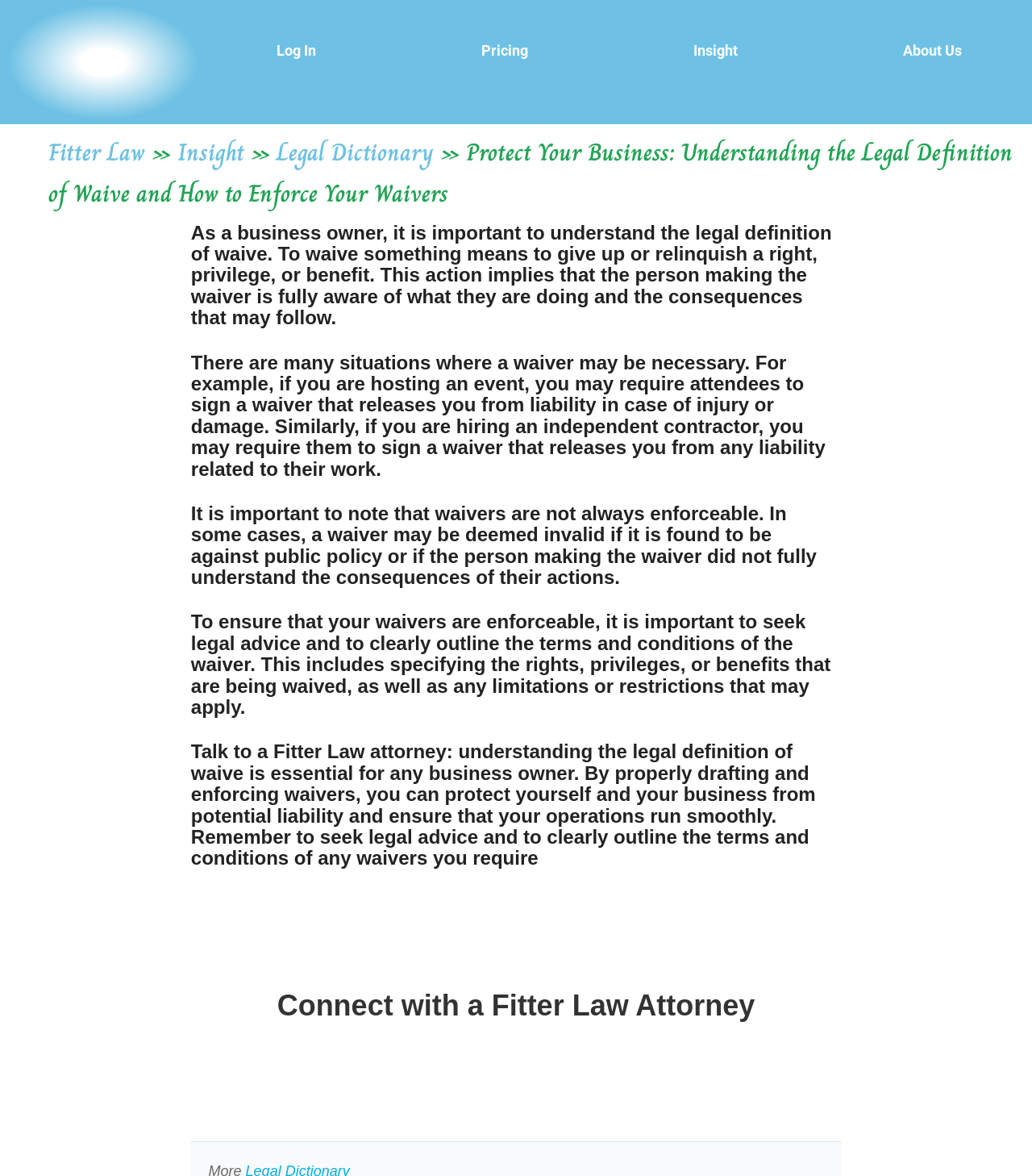Can you find the bounding box coordinates for the element to click on to achieve the instruction: "Get tips for managing sleep problems in children"?

None